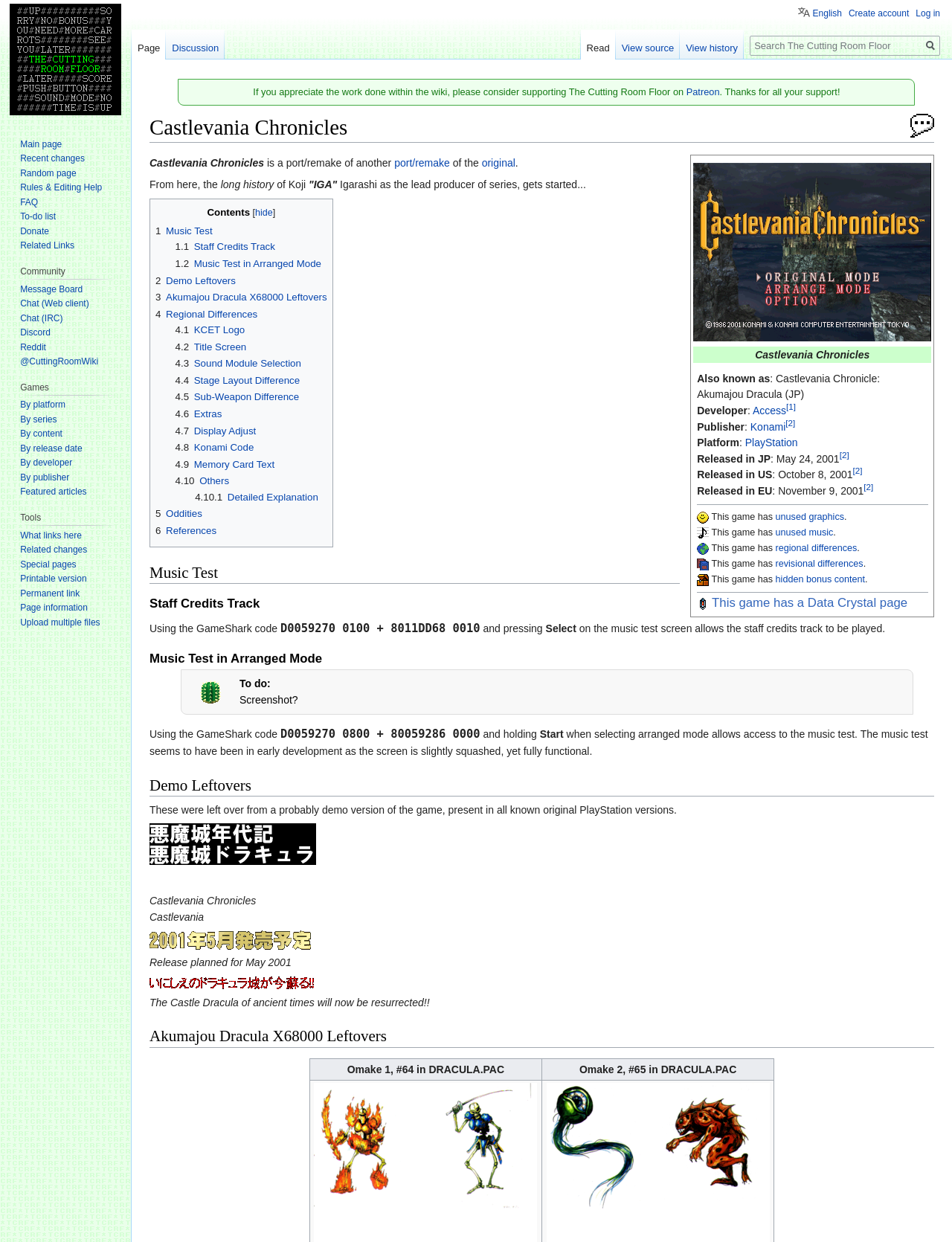Please identify the bounding box coordinates of the element's region that needs to be clicked to fulfill the following instruction: "View Title Screen". The bounding box coordinates should consist of four float numbers between 0 and 1, i.e., [left, top, right, bottom].

[0.728, 0.197, 0.978, 0.207]